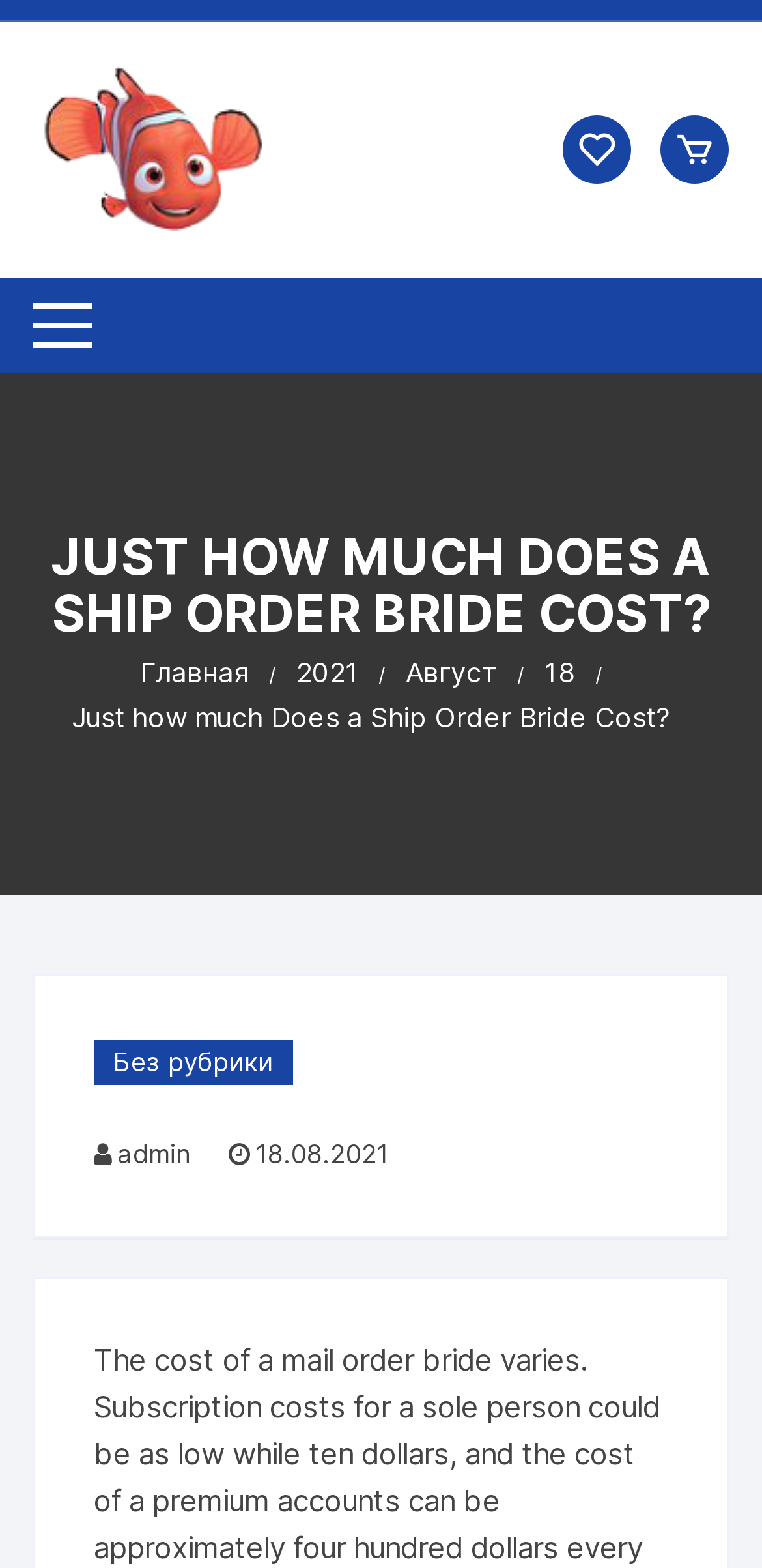Provide the bounding box coordinates for the specified HTML element described in this description: "18". The coordinates should be four float numbers ranging from 0 to 1, in the format [left, top, right, bottom].

[0.714, 0.415, 0.755, 0.443]